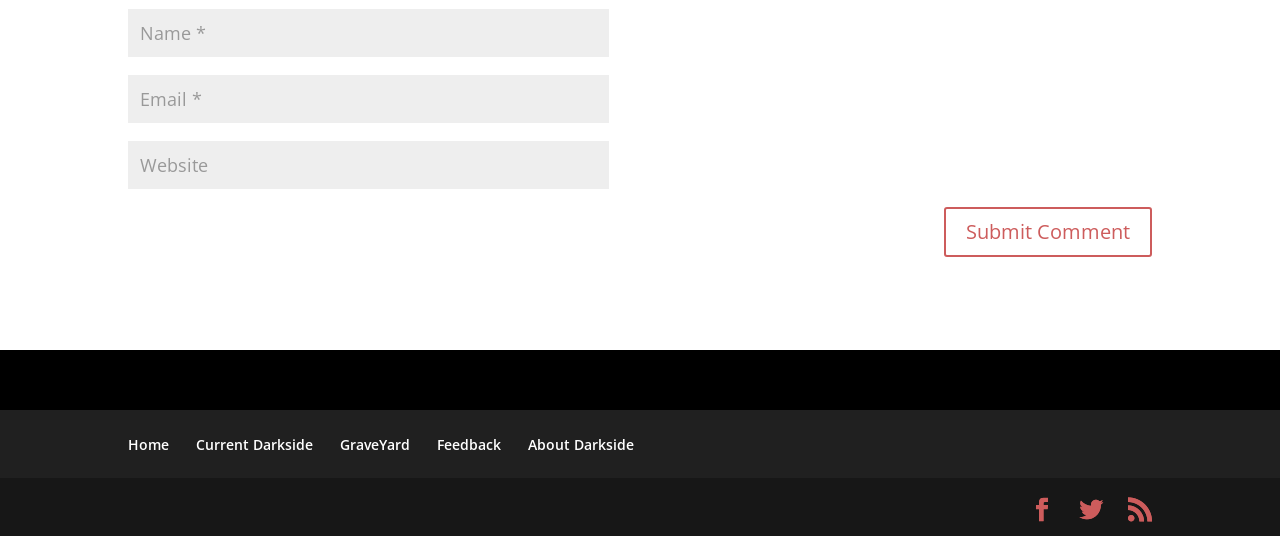Please identify the bounding box coordinates of the clickable region that I should interact with to perform the following instruction: "Go to the home page". The coordinates should be expressed as four float numbers between 0 and 1, i.e., [left, top, right, bottom].

[0.1, 0.812, 0.132, 0.847]